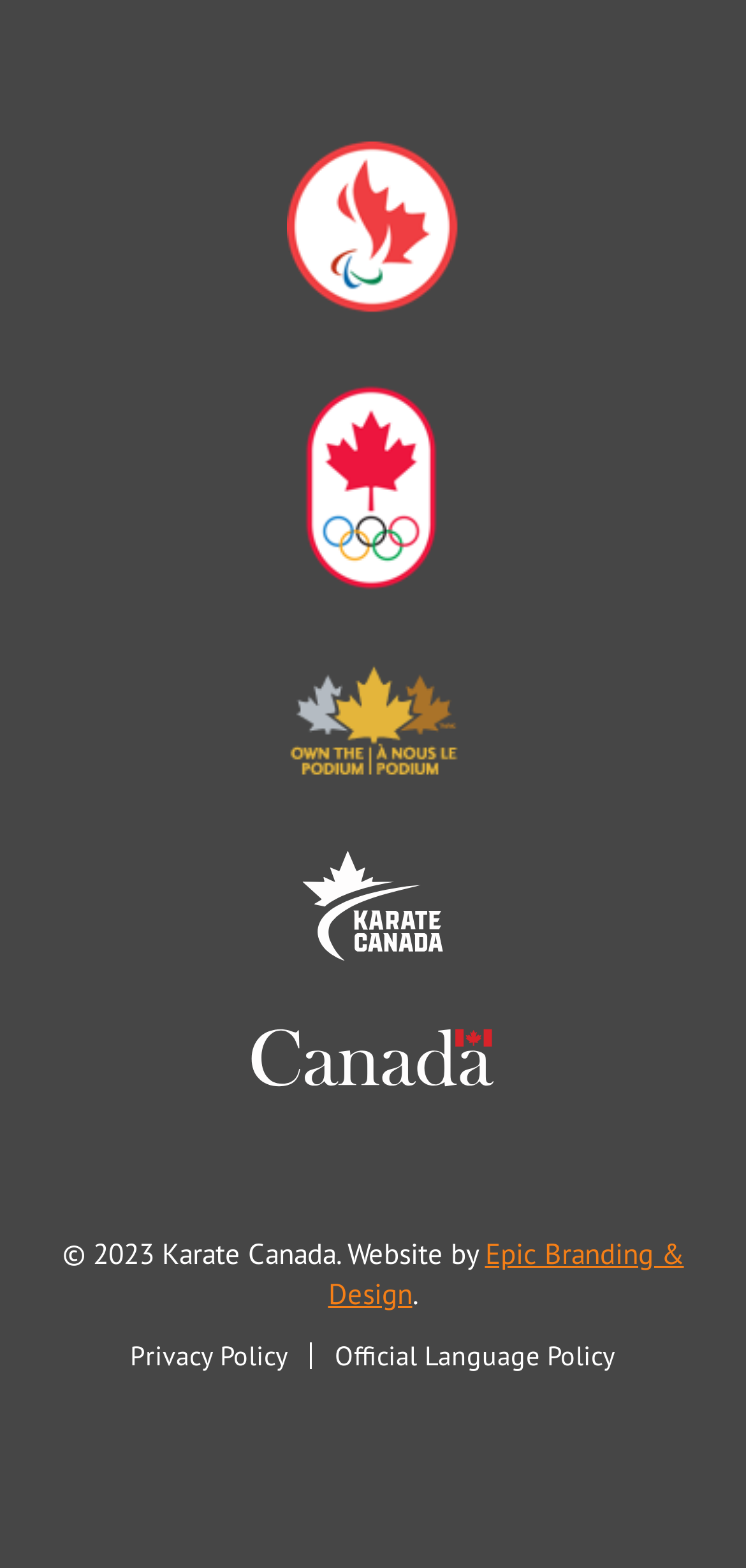Use a single word or phrase to respond to the question:
What is the text above the footer links?

Copyright 2023 Karate Canada